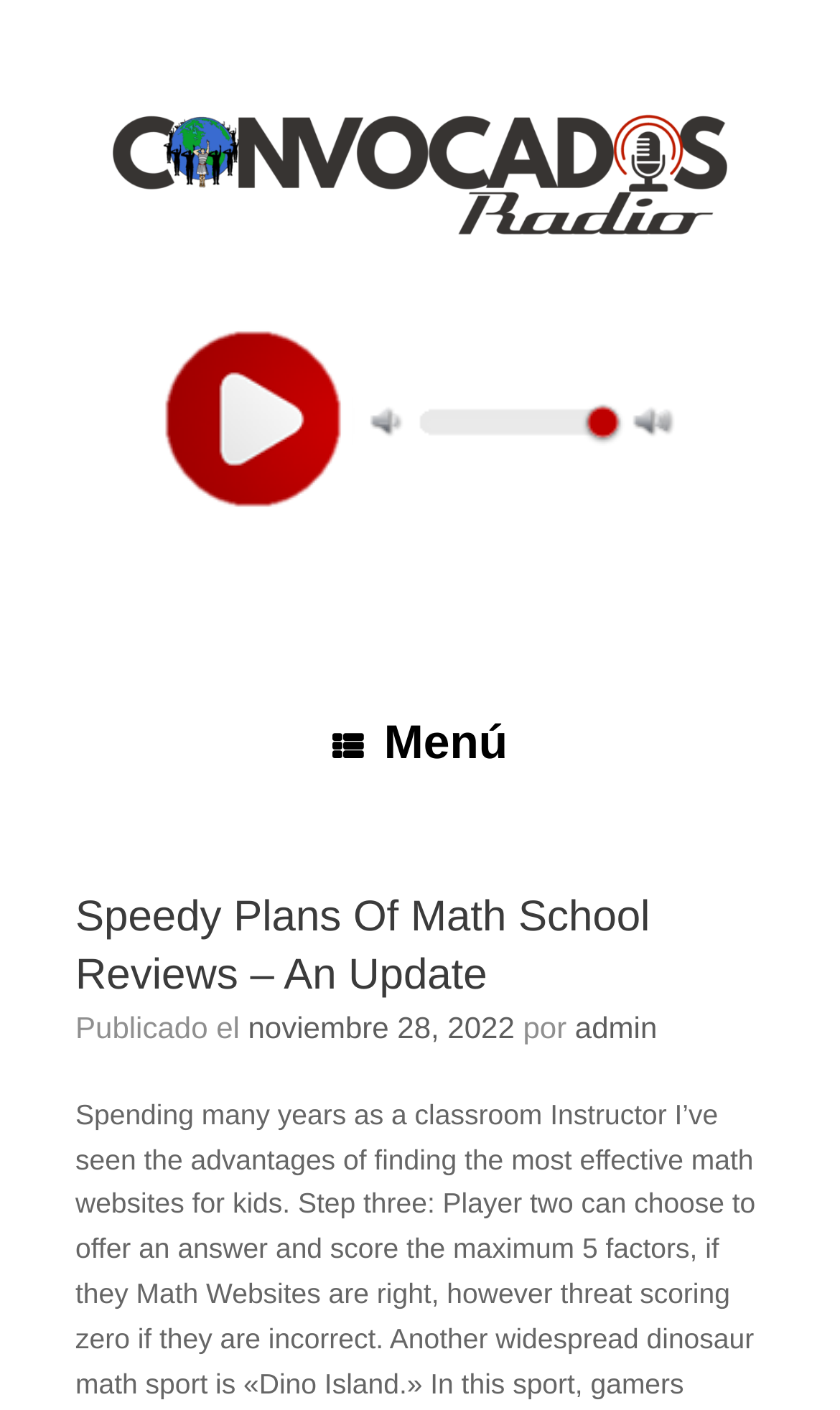Explain the webpage's layout and main content in detail.

The webpage appears to be a blog post or article page, with a focus on "Speedy Plans Of Math School Reviews – An Update". At the top, there are two complementary sections, one above the other, taking up most of the width of the page. 

Below these sections, there is an image, followed by a "Play" button and another image. The "Play" button is positioned to the right of the first image. 

To the right of these elements, there are three identical images stacked vertically. 

In the middle of the page, there is a menu link with the text "Menú" and an icon. Below this, there is a header section that spans the width of the page, containing the title "Speedy Plans Of Math School Reviews – An Update" in a heading element. 

Under the title, there is a section with the text "Publicado el" followed by a link with the date "noviembre 28, 2022", which also contains a time element. To the right of this section, there is a "por" (meaning "by" in Spanish) text, followed by a link with the author's name "admin".